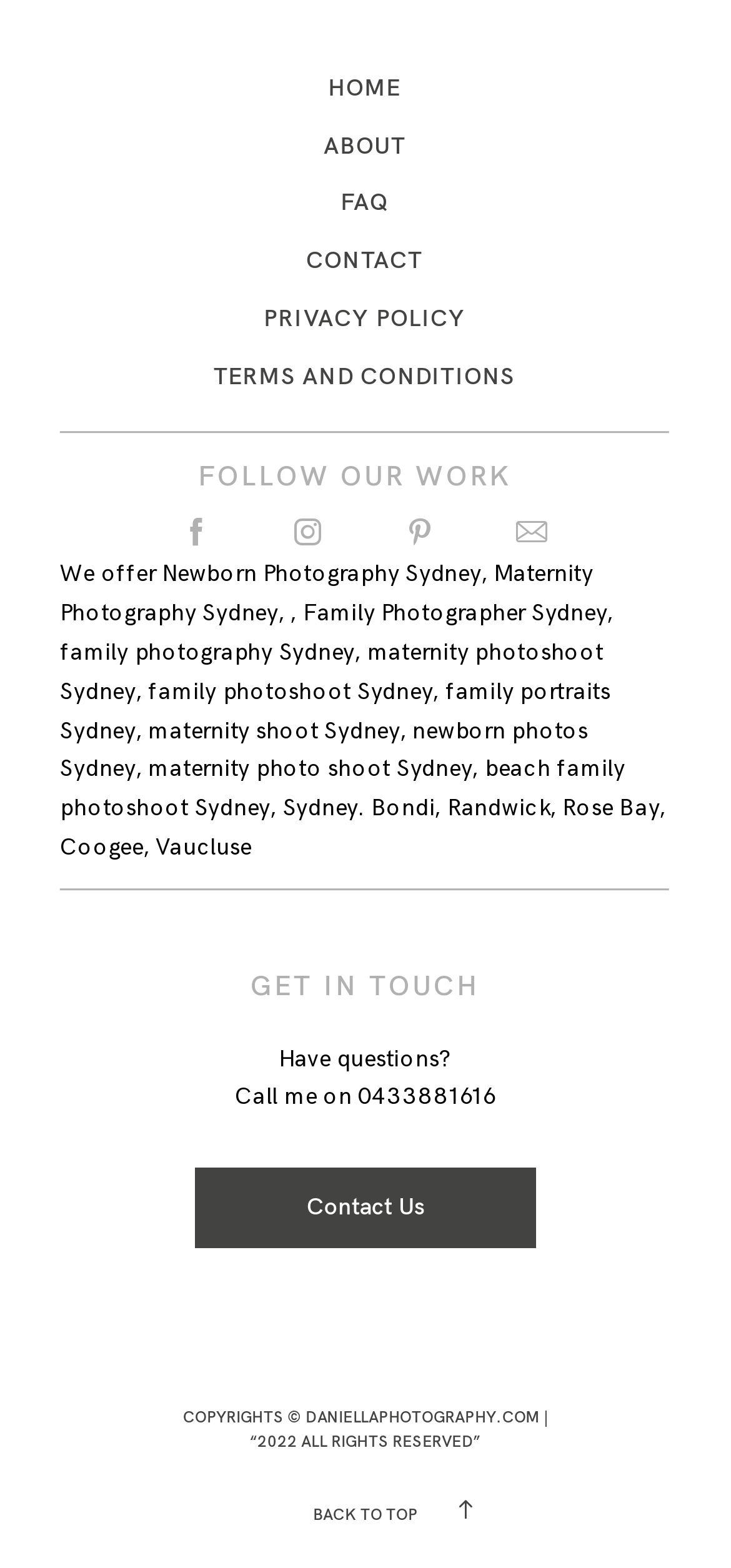Use a single word or phrase to answer this question: 
How can I contact the photographer?

Call 0433881616